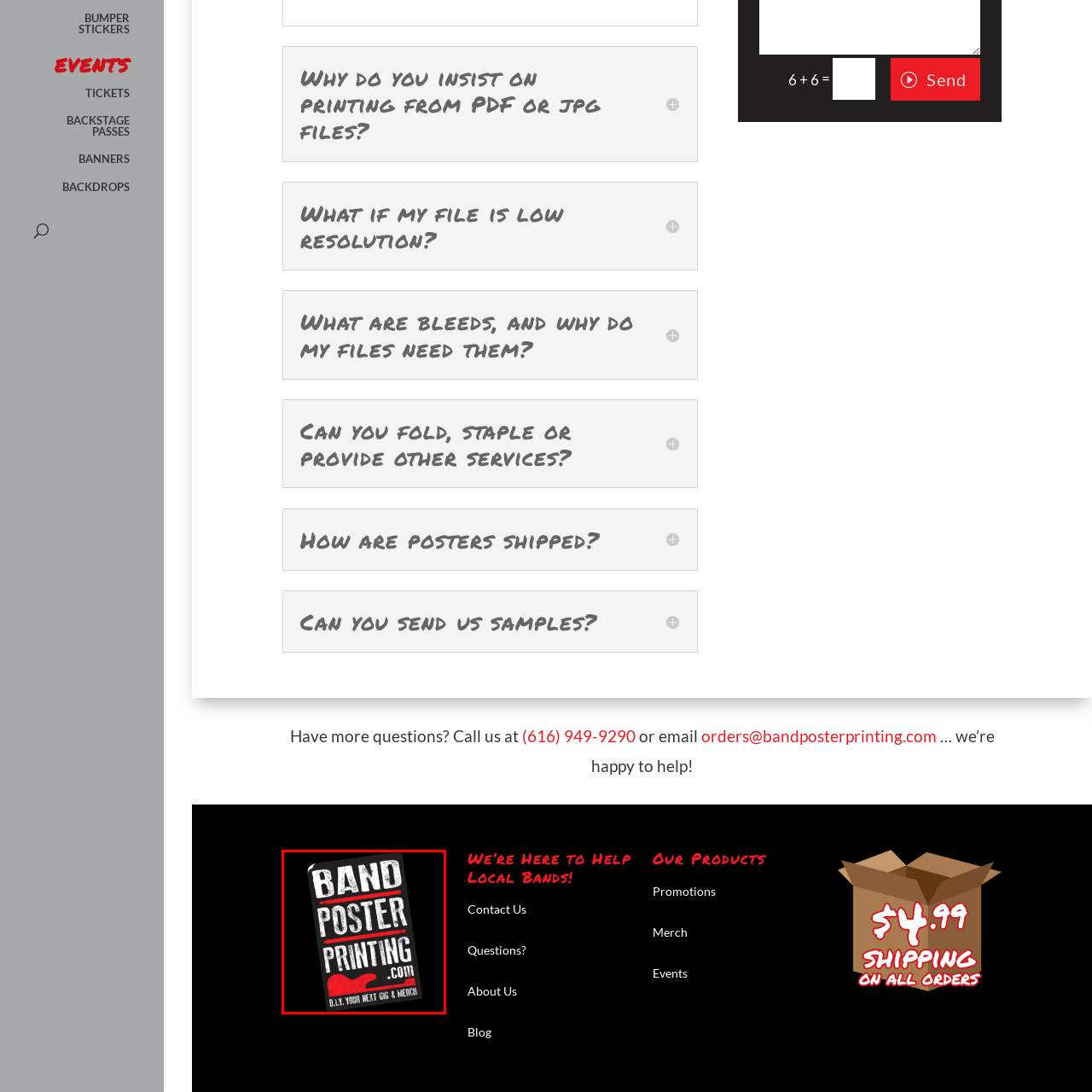What is the theme of the logo?
Direct your attention to the image encased in the red bounding box and answer the question thoroughly, relying on the visual data provided.

The logo incorporates a red guitar motif, which is a clear indication of the music theme. Additionally, the phrase 'D.I.Y. YOUR NEXT GIG & MERCH' suggests that the logo is related to music, specifically targeting musicians and bands.